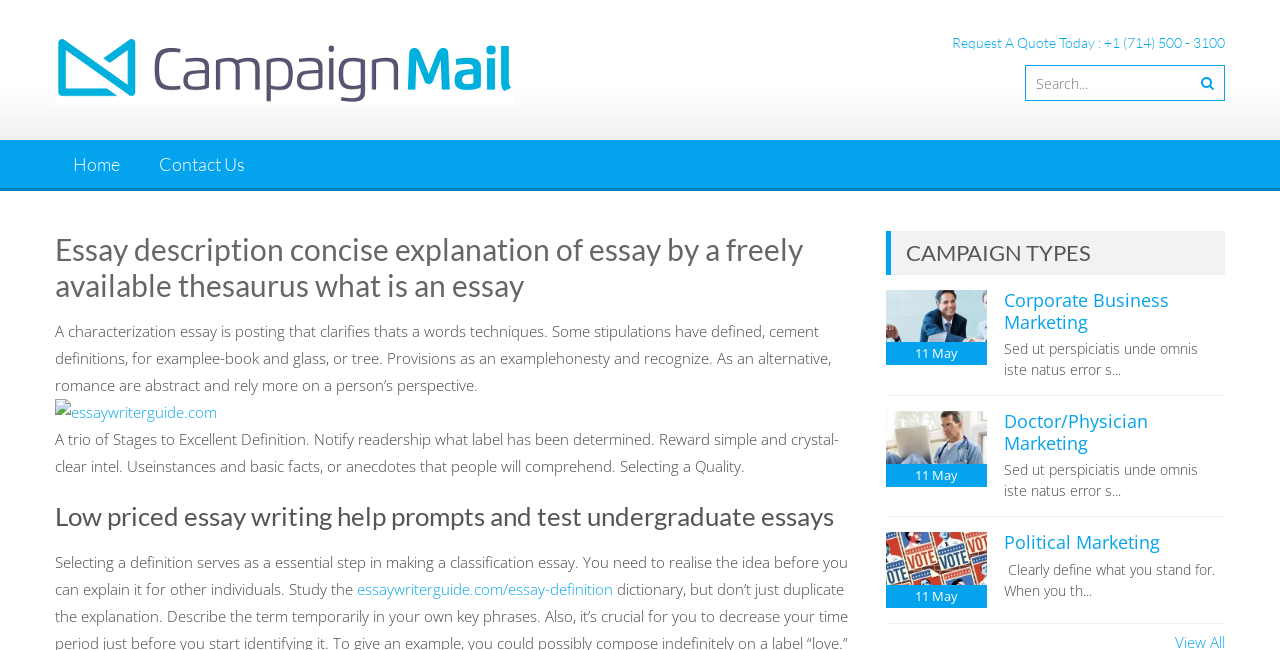Determine the main headline of the webpage and provide its text.

Essay description concise explanation of essay by a freely available thesaurus what is an essay